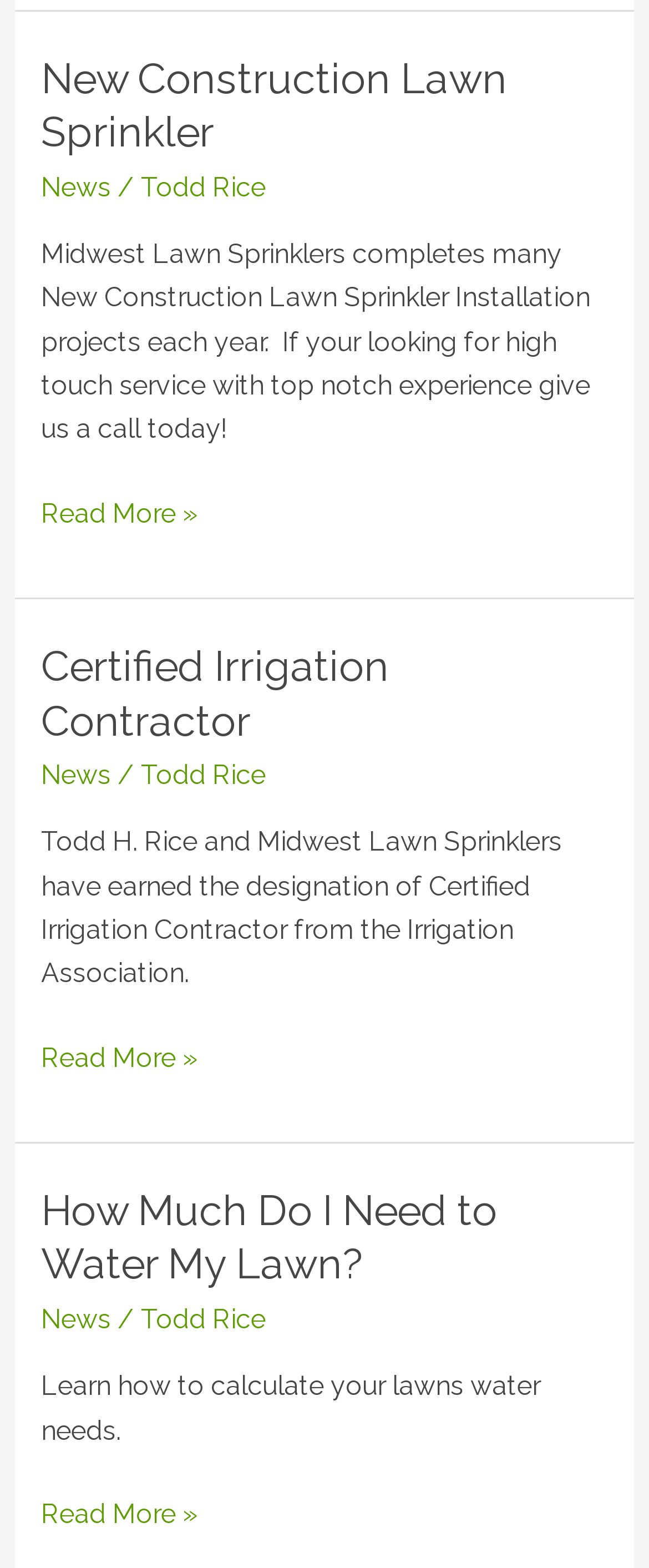What is the name of the author mentioned on this webpage?
Relying on the image, give a concise answer in one word or a brief phrase.

Todd Rice